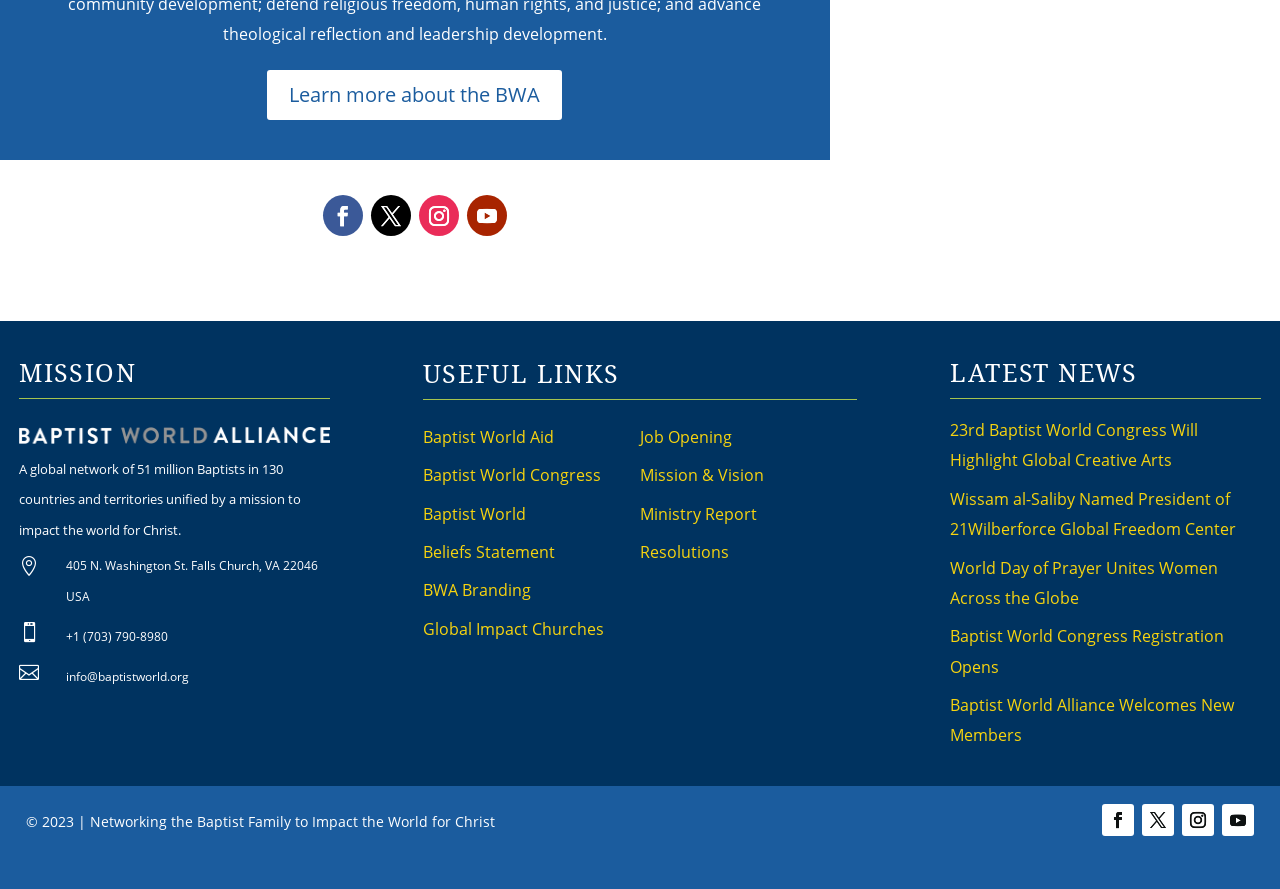Please determine the bounding box coordinates of the section I need to click to accomplish this instruction: "Visit Baptist World Alliance".

[0.015, 0.48, 0.257, 0.505]